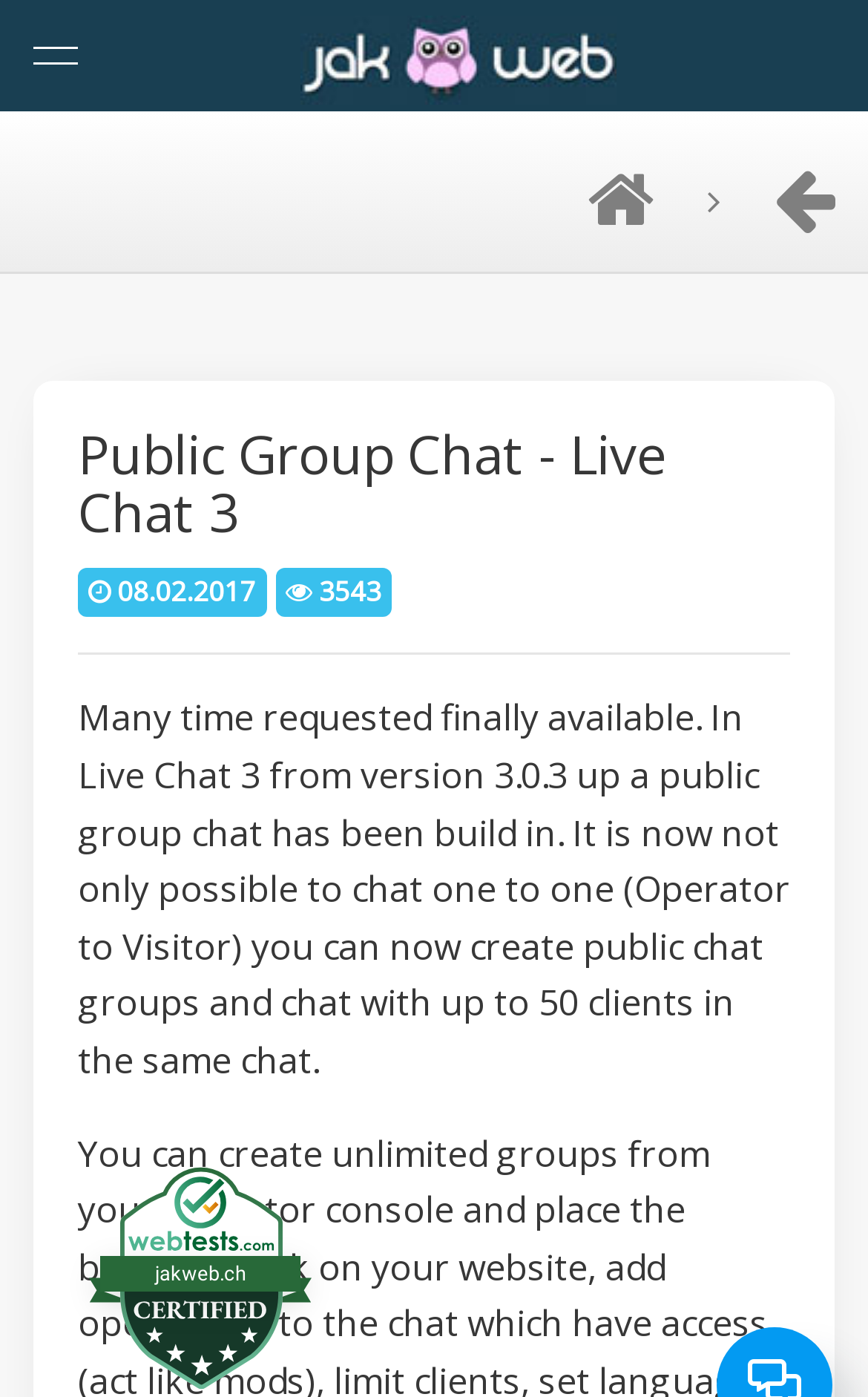What is the name of the company logo?
Please answer the question as detailed as possible based on the image.

The logo is an image element located at the top left of the webpage, and it is described as 'logo JAKWEB Live Support Chat, HelpDesk and Cloud Chat'.